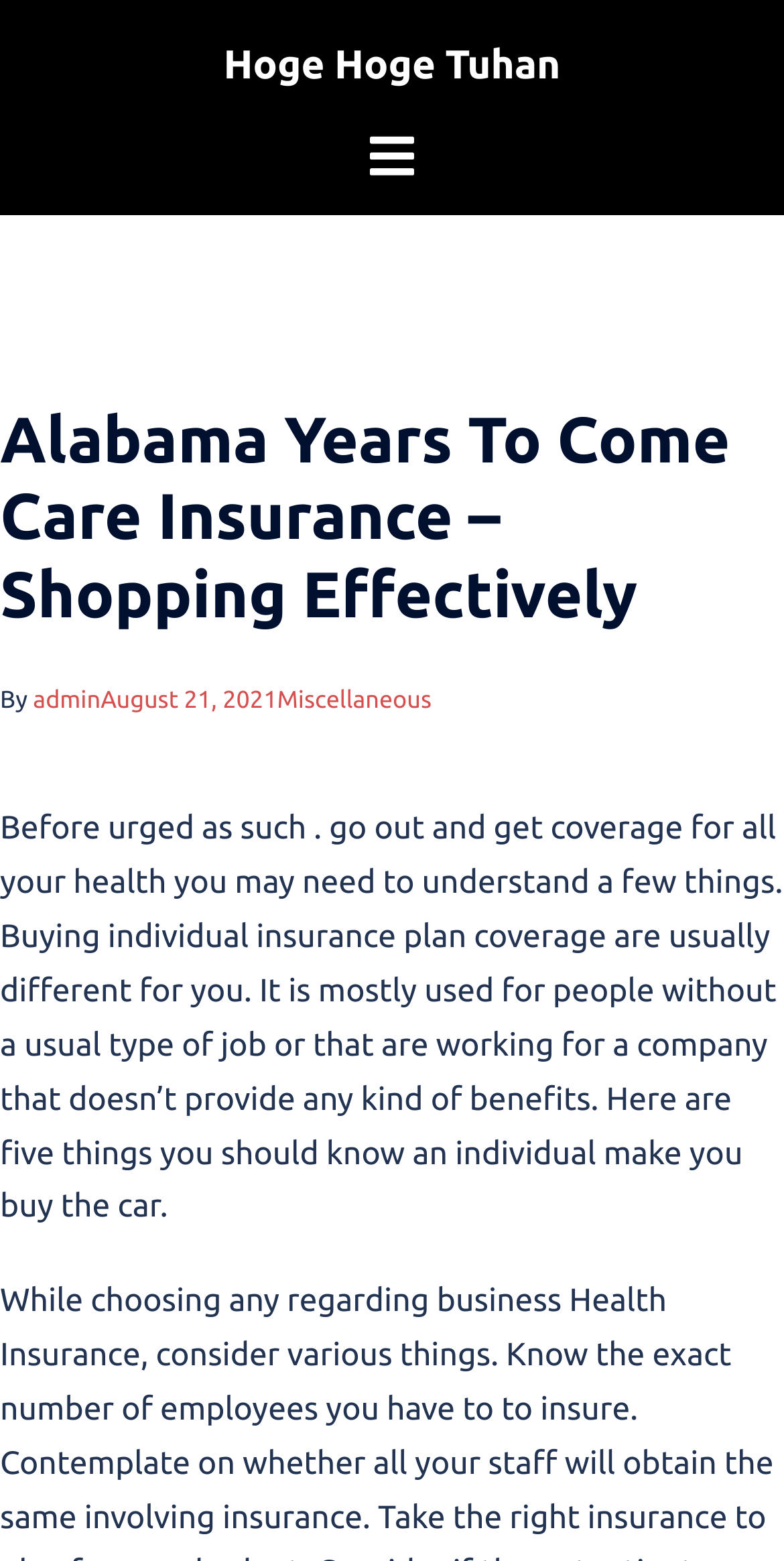Elaborate on the webpage's design and content in a detailed caption.

The webpage is about Alabama Years To Come Care Insurance, with a focus on shopping effectively. At the top-left corner, there is a heading that reads "Hoge Hoge Tuhan", which is also a clickable link. Below this heading, there is a toggle menu button with an accompanying image. 

To the right of the toggle menu button, there is a header section that spans the entire width of the page. Within this header, there is a heading that reads "Alabama Years To Come Care Insurance – Shopping Effectively". Below this heading, there are three links: "By admin", "August 21, 2021", and "Miscellaneous". The "August 21, 2021" link also contains a time element.

Below the header section, there is a large block of text that occupies most of the page. This text discusses individual insurance plan coverage, explaining that it is usually different for people without a usual type of job or those working for a company that doesn't provide benefits. The text highlights five things to know before buying individual insurance.